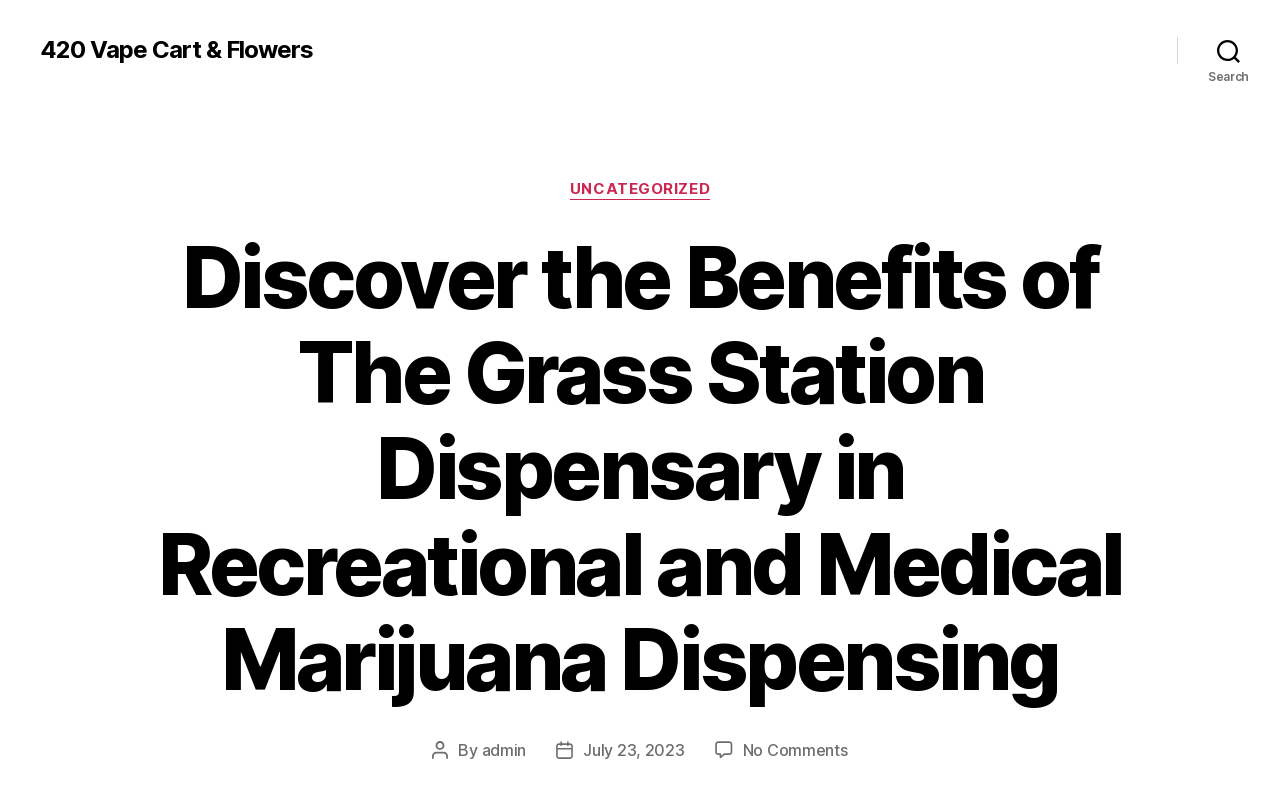Observe the image and answer the following question in detail: What type of products are available?

I found the answer by examining the link '420 Vape Cart & Flowers' at the top of the webpage, which suggests that these are the types of products available at the dispensary.